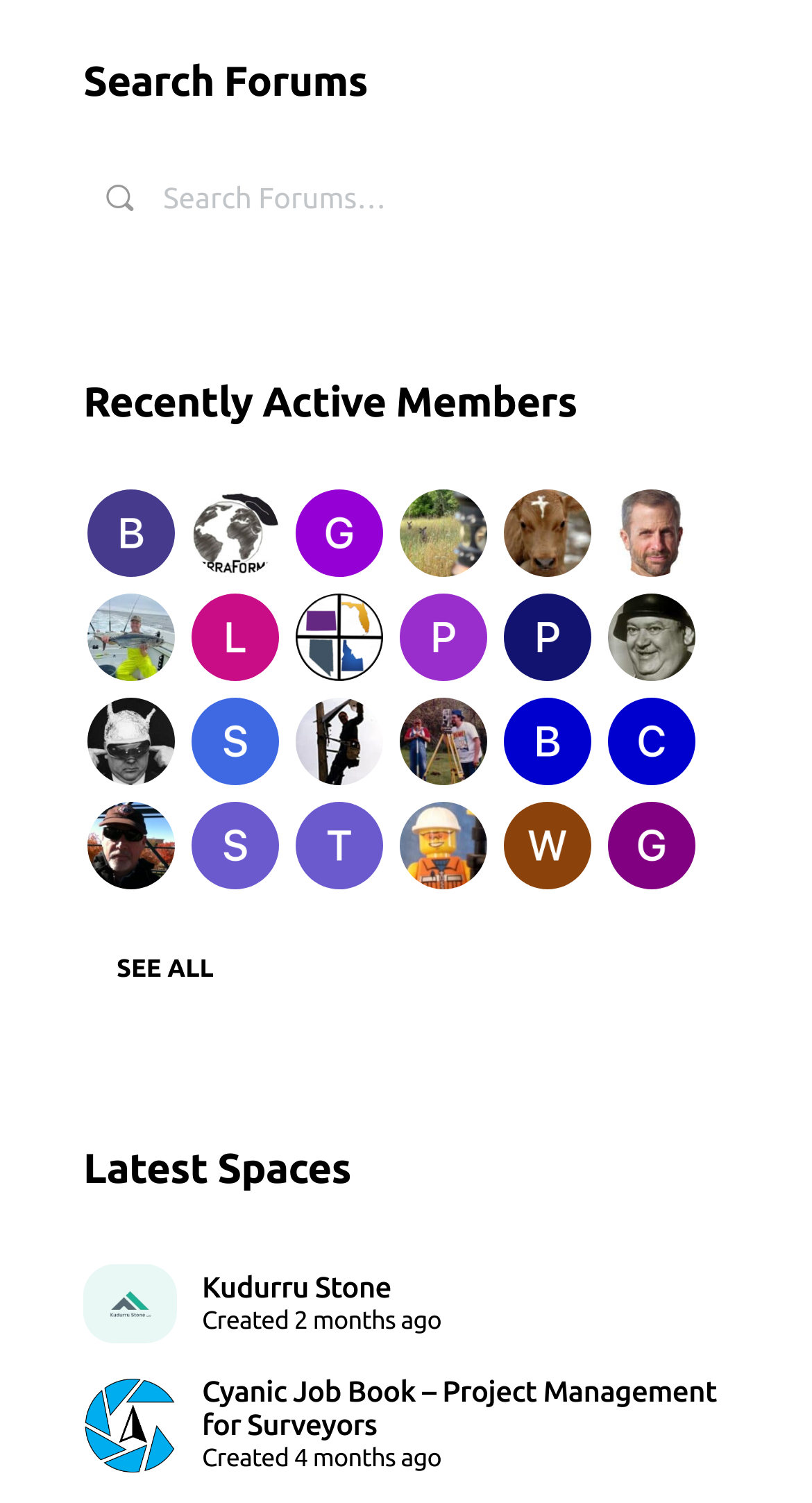Highlight the bounding box coordinates of the element that should be clicked to carry out the following instruction: "View profile of BStrand". The coordinates must be given as four float numbers ranging from 0 to 1, i.e., [left, top, right, bottom].

[0.108, 0.326, 0.215, 0.384]